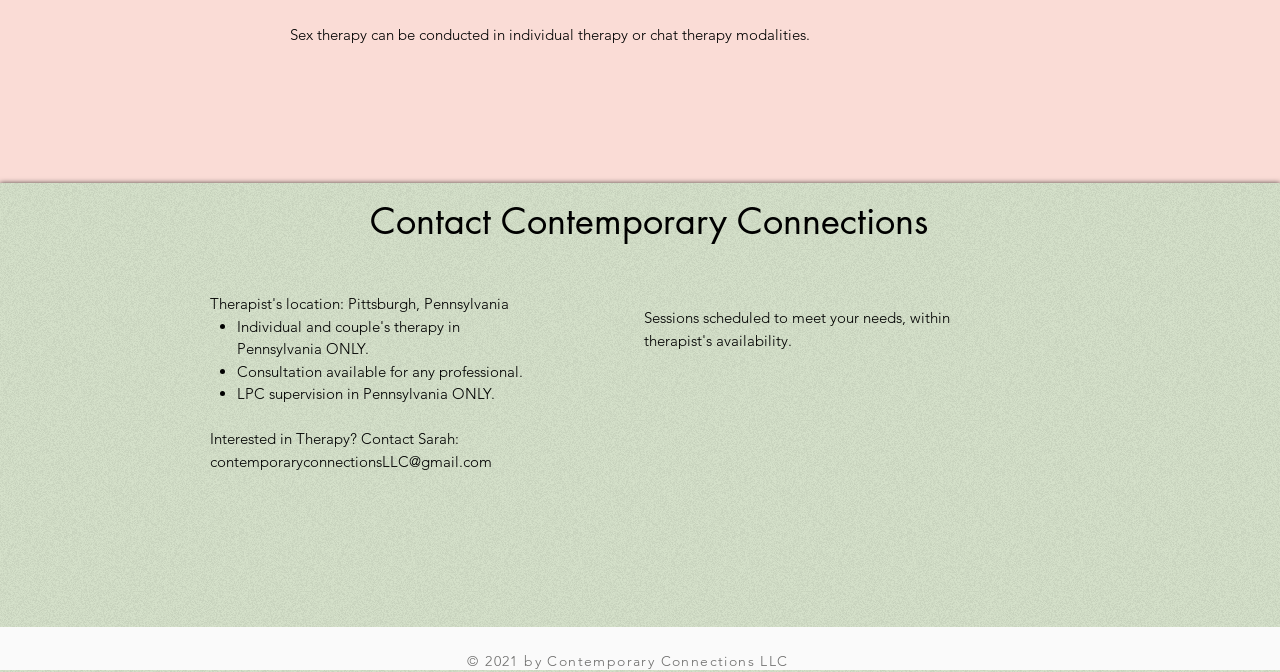Given the description of a UI element: "contemporaryconnectionsLLC@gmail.com", identify the bounding box coordinates of the matching element in the webpage screenshot.

[0.164, 0.672, 0.384, 0.7]